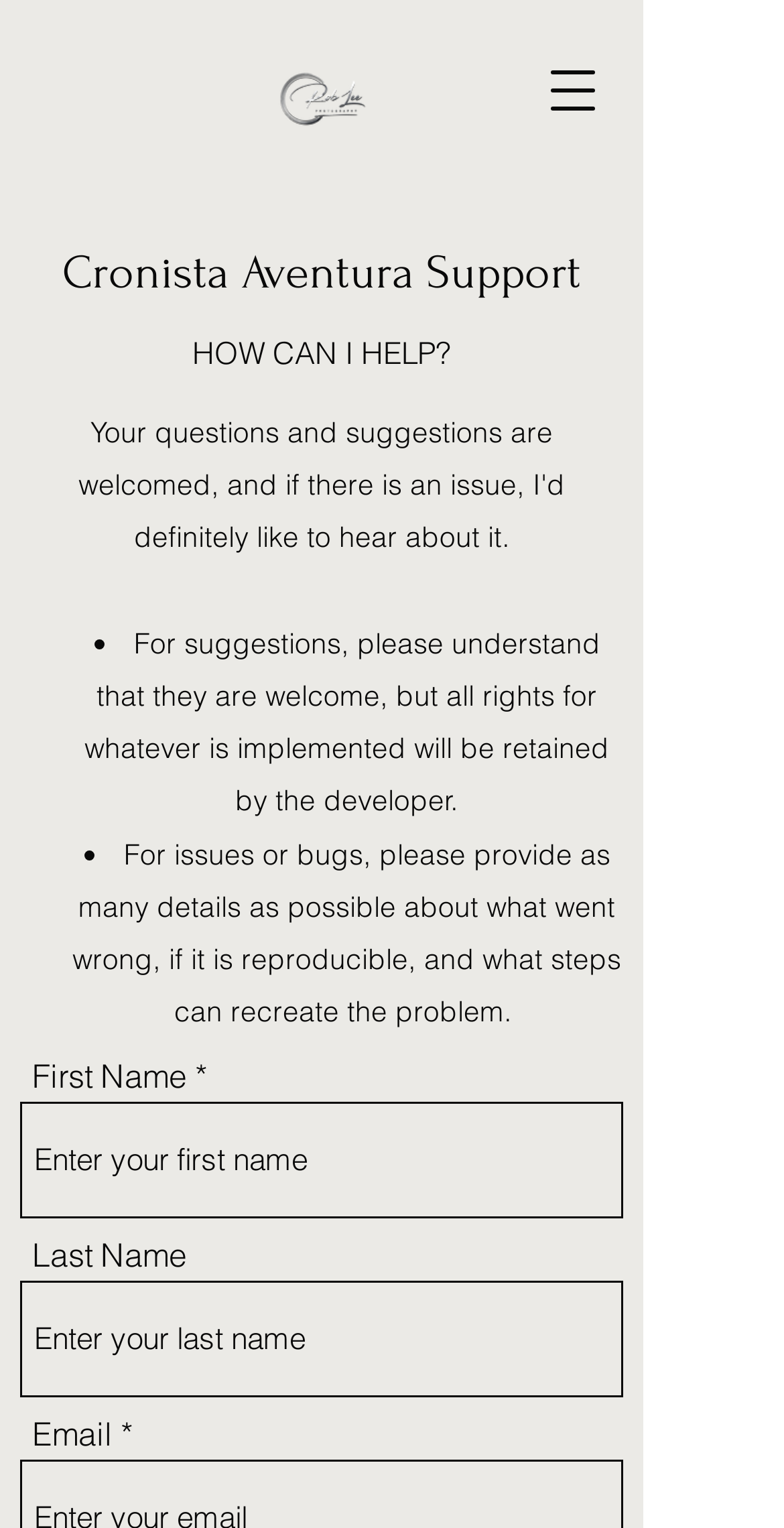Return the bounding box coordinates of the UI element that corresponds to this description: "name="last-name" placeholder="Enter your last name"". The coordinates must be given as four float numbers in the range of 0 and 1, [left, top, right, bottom].

[0.026, 0.838, 0.795, 0.914]